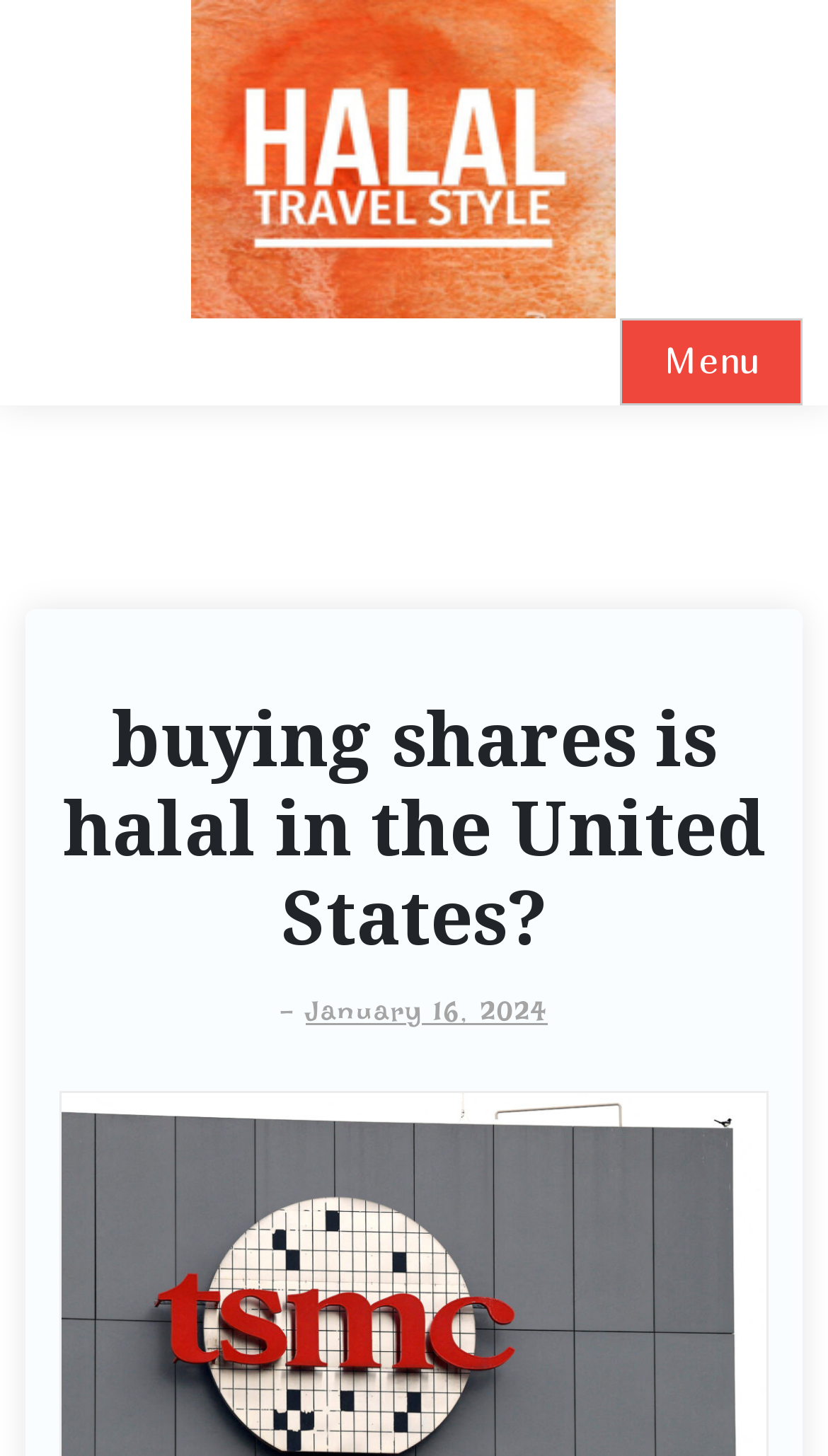What is the topic of the article?
Could you please answer the question thoroughly and with as much detail as possible?

The topic of the article can be determined by looking at the title of the article, which is 'buying shares is halal in the United States?', indicating that the article is about buying shares in the US from an Islamic perspective.